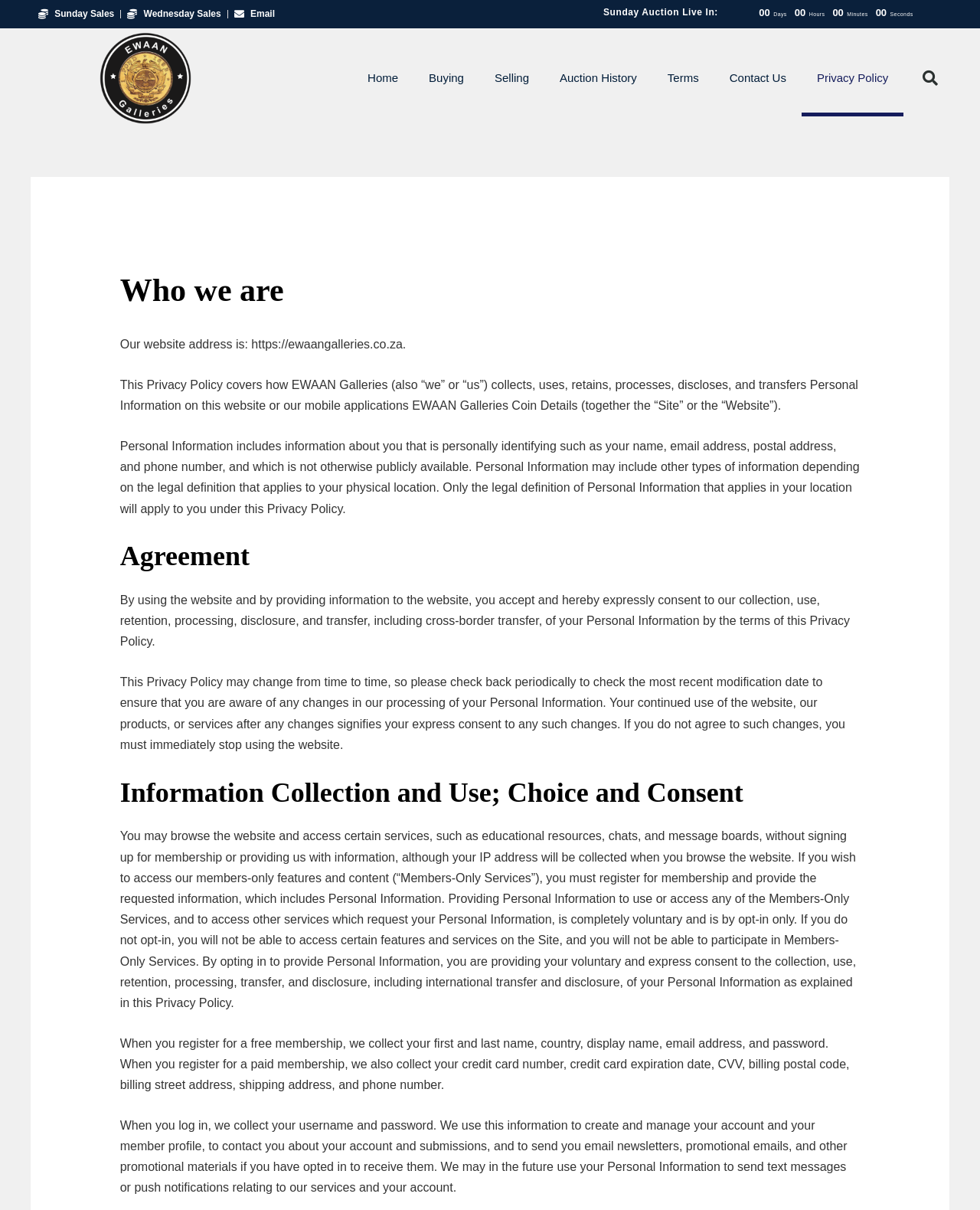What is the website's address?
Provide a short answer using one word or a brief phrase based on the image.

https://ewaangalleries.co.za